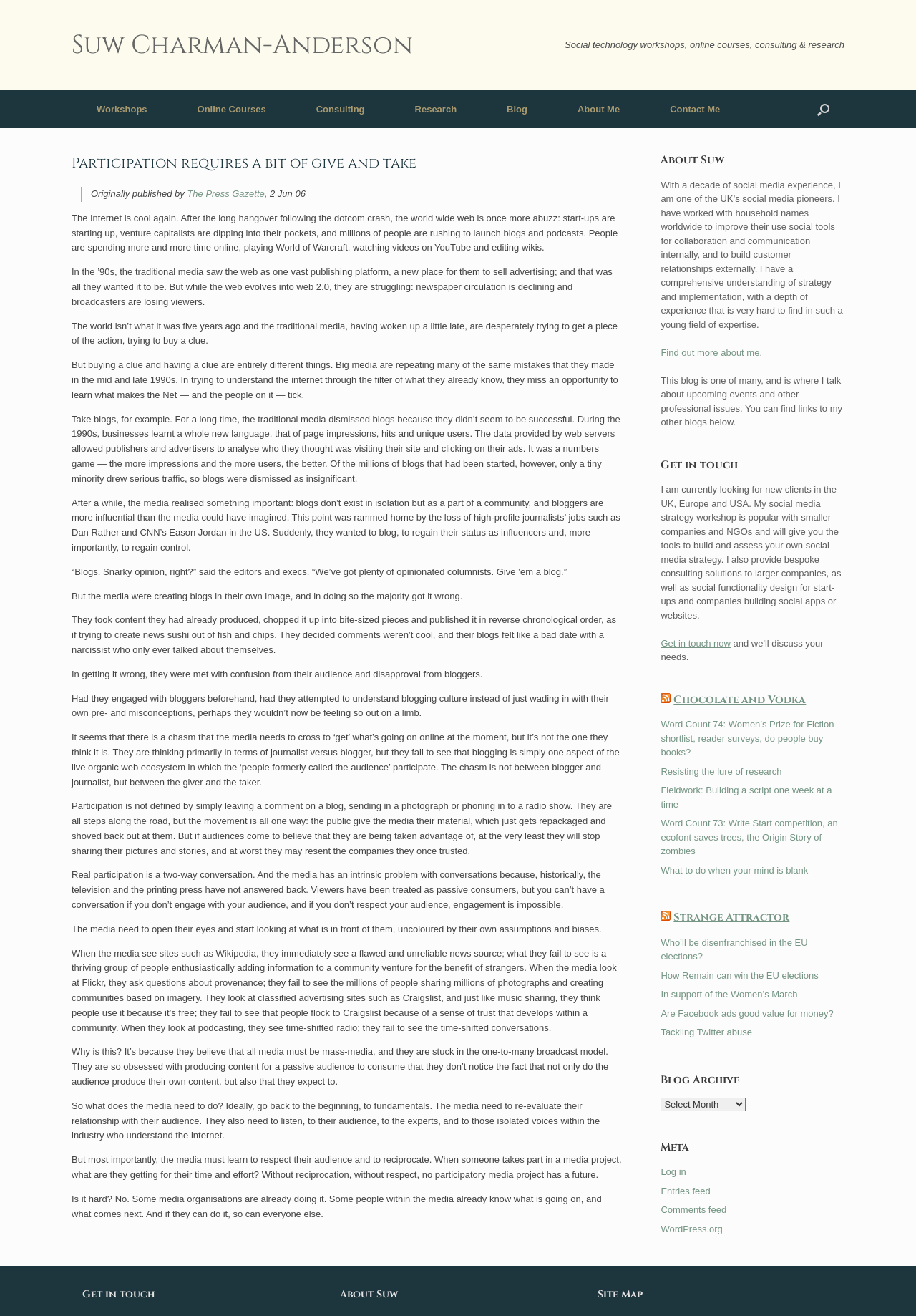Select the bounding box coordinates of the element I need to click to carry out the following instruction: "View the blog archive".

[0.721, 0.815, 0.922, 0.826]